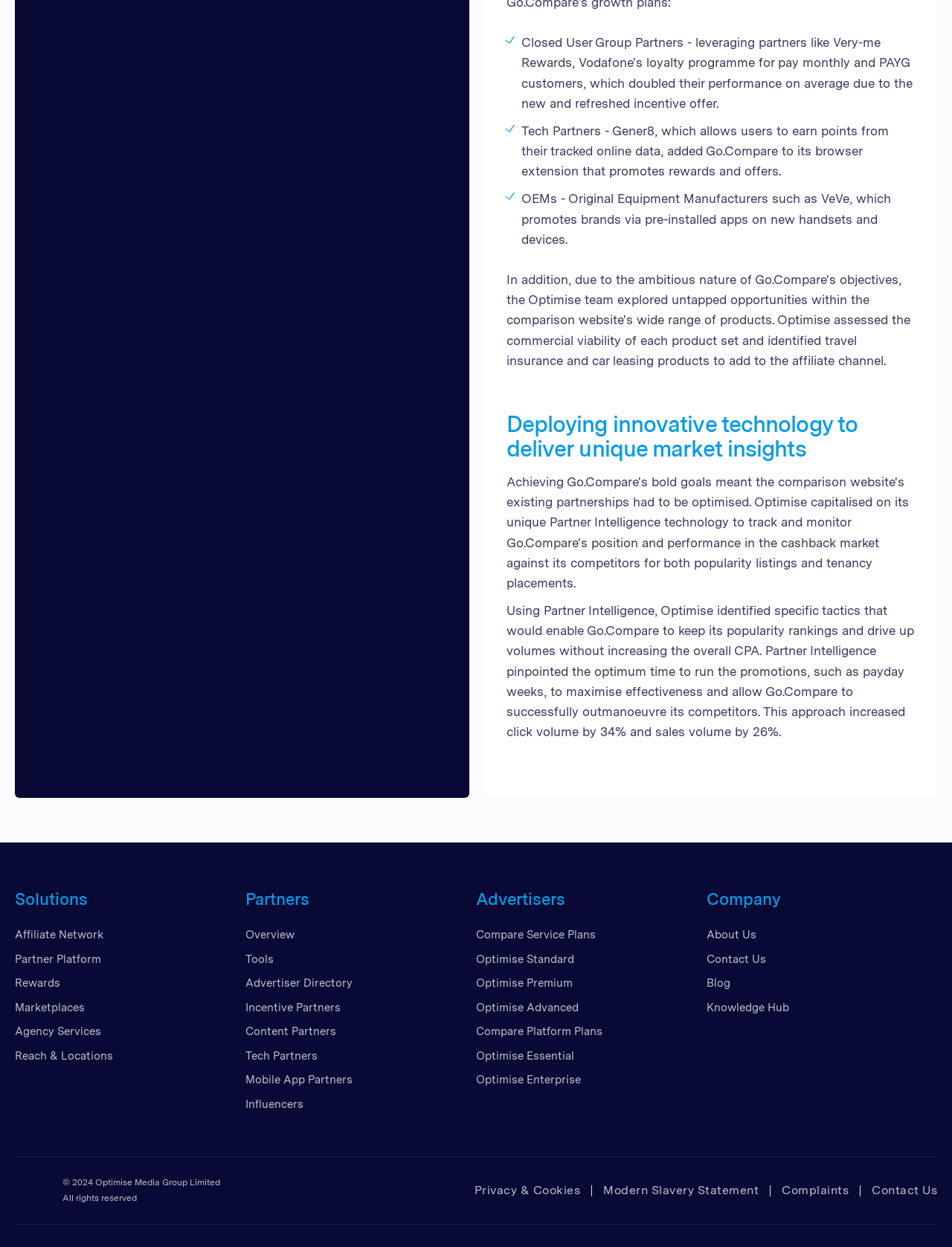Identify the bounding box coordinates of the region that should be clicked to execute the following instruction: "Click on The Tech Slant".

None